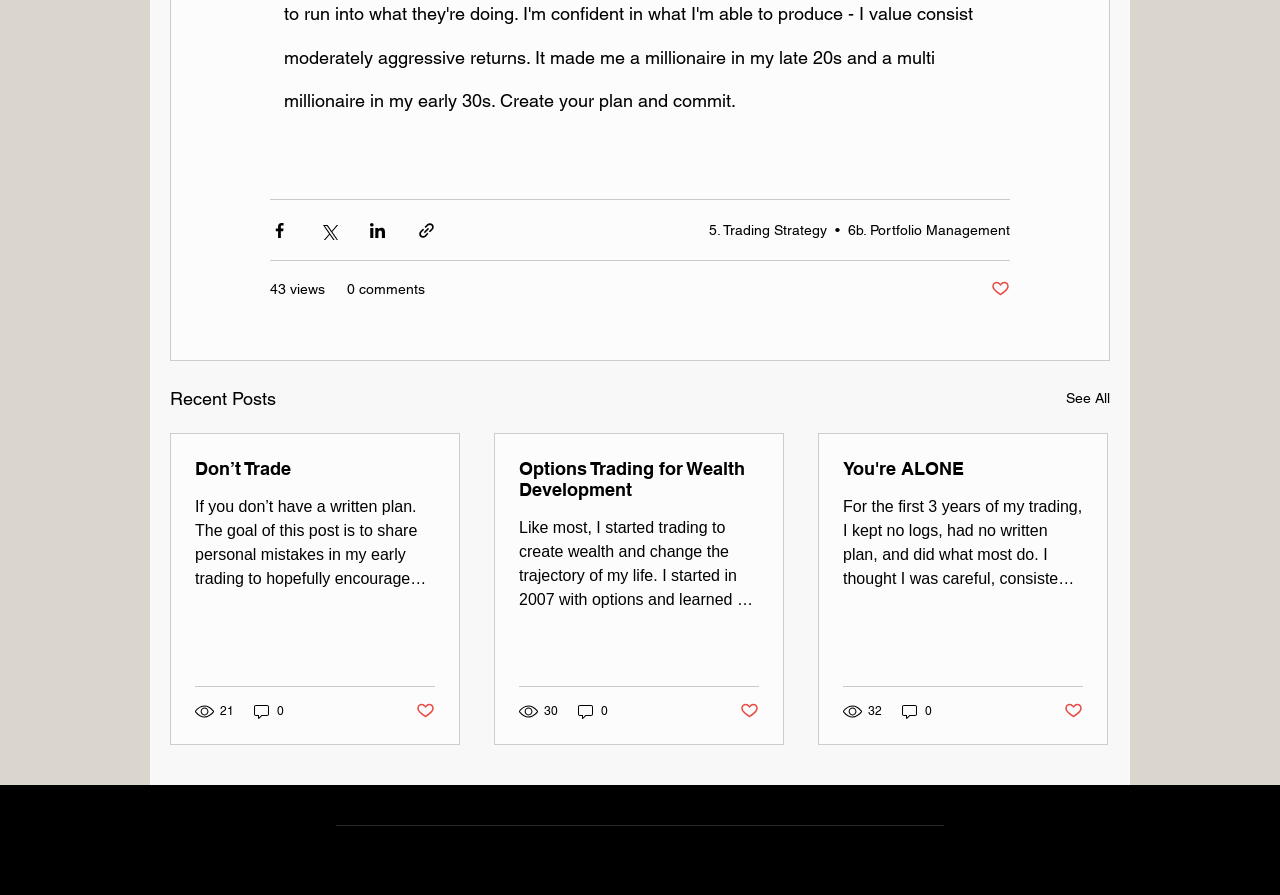Find the bounding box coordinates of the element's region that should be clicked in order to follow the given instruction: "Like the post 'Options Trading for Wealth Development'". The coordinates should consist of four float numbers between 0 and 1, i.e., [left, top, right, bottom].

[0.578, 0.783, 0.593, 0.806]